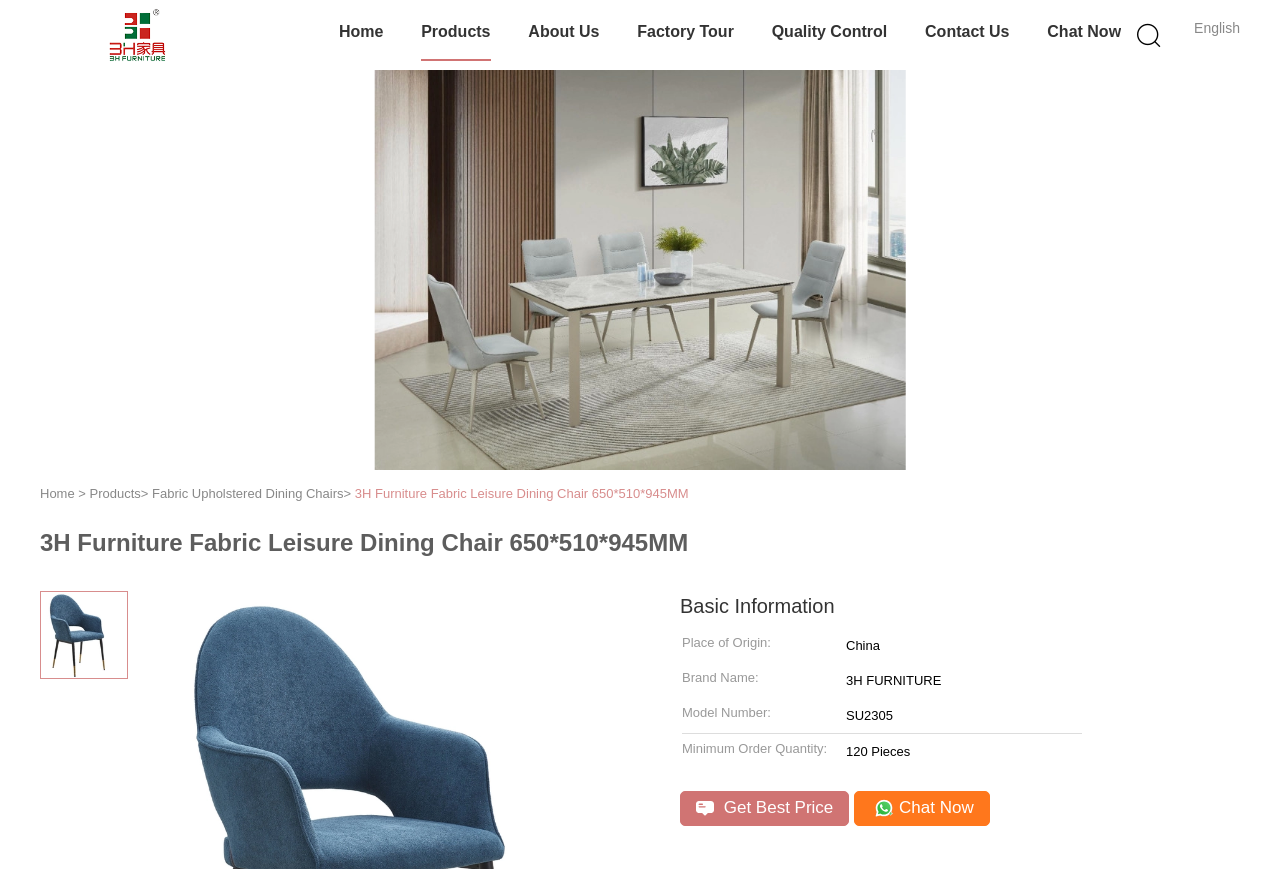Please give the bounding box coordinates of the area that should be clicked to fulfill the following instruction: "Click the company link". The coordinates should be in the format of four float numbers from 0 to 1, i.e., [left, top, right, bottom].

[0.031, 0.009, 0.184, 0.071]